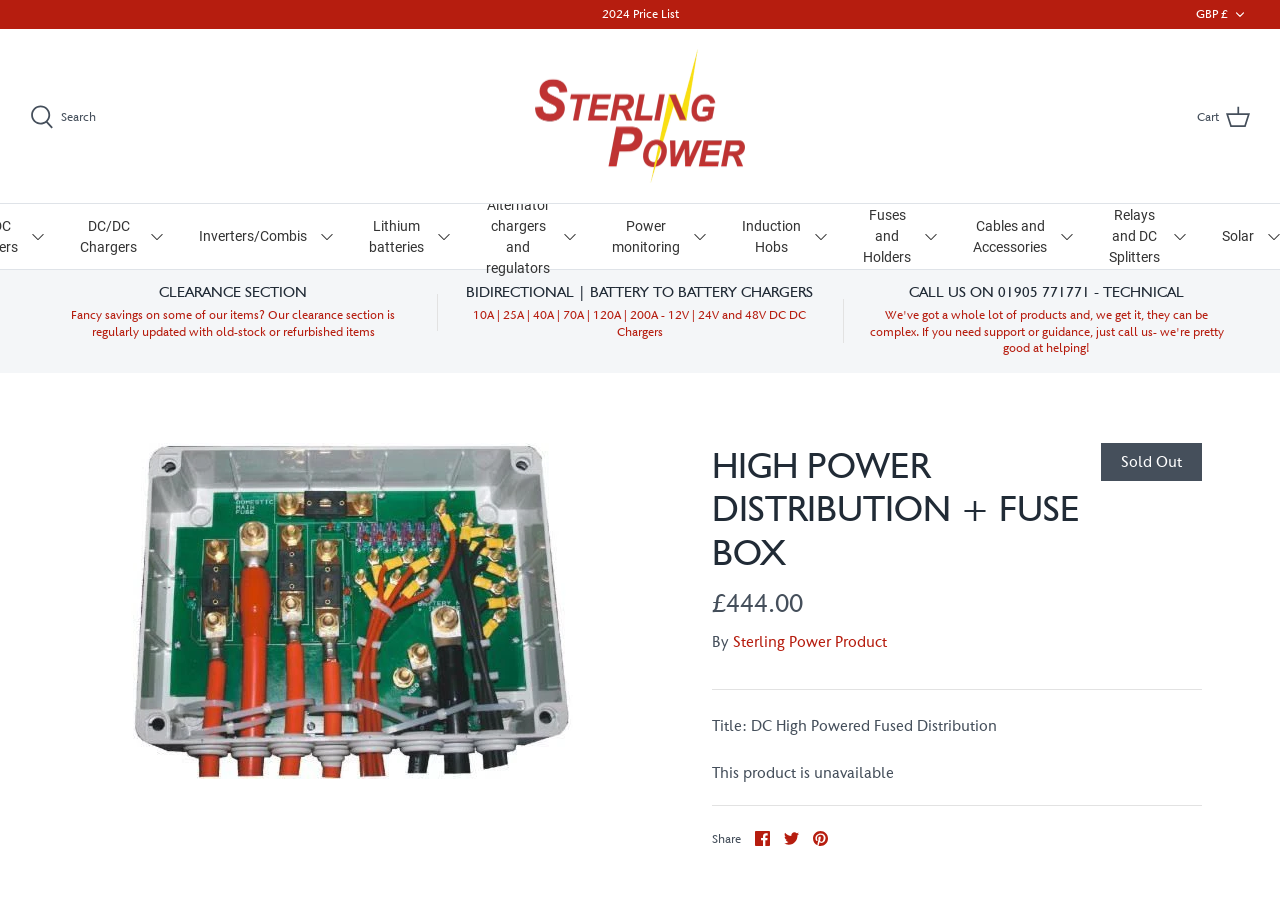Please identify the bounding box coordinates of the clickable area that will allow you to execute the instruction: "Change currency to GBP £".

[0.934, 0.0, 0.977, 0.032]